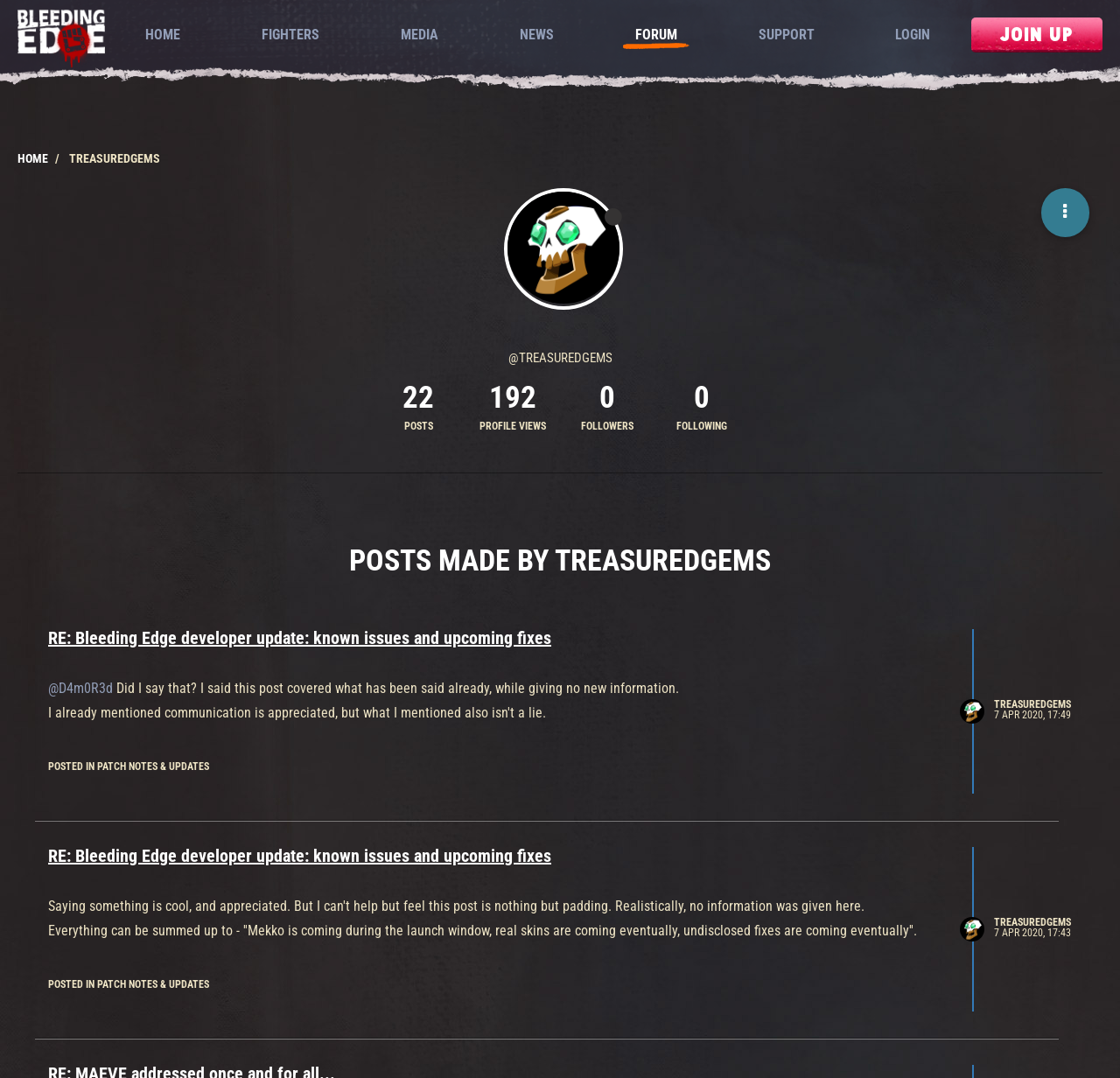Please answer the following question using a single word or phrase: How many posts has TreasuredGems made?

22